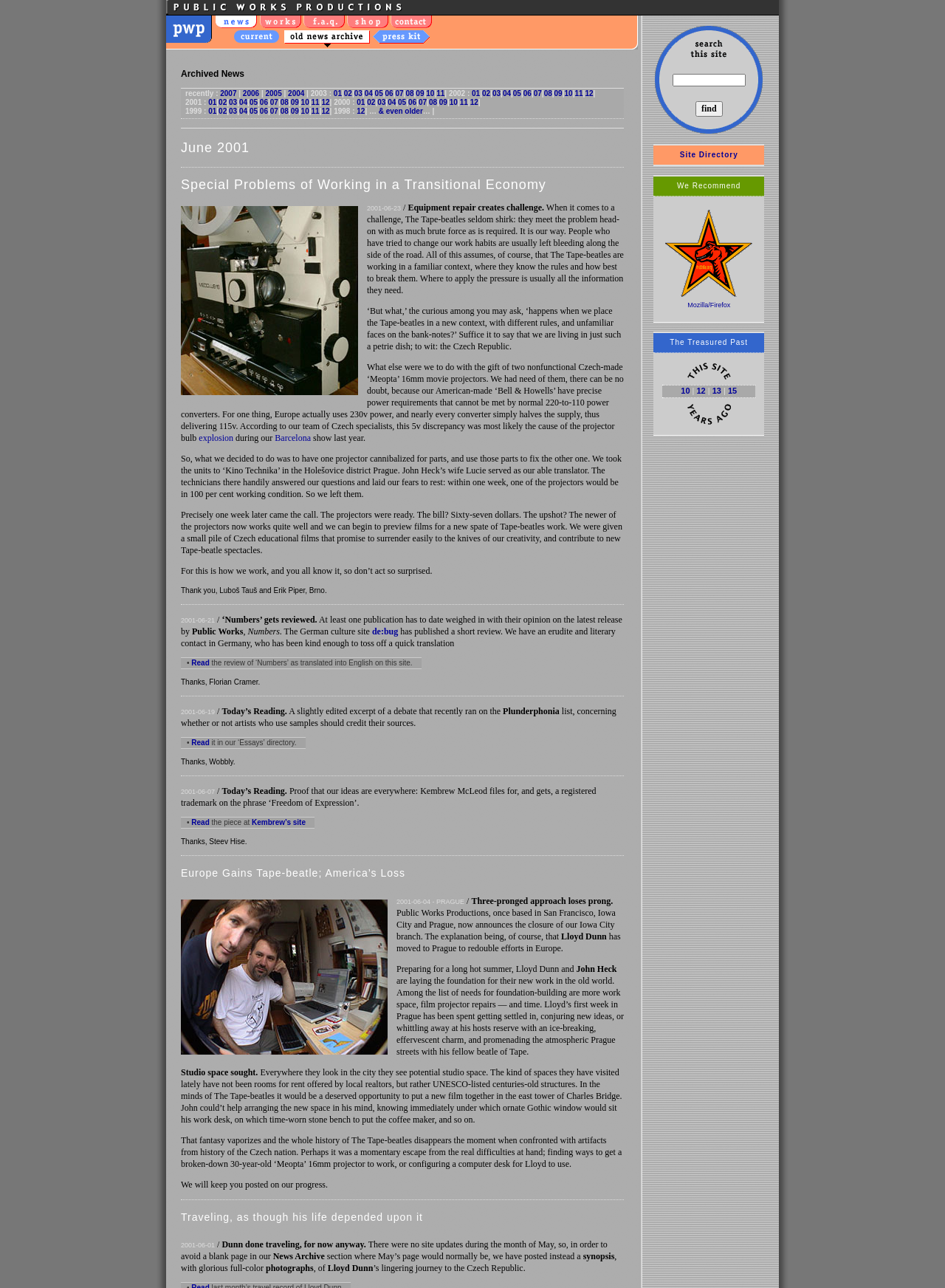Provide the bounding box coordinates of the HTML element described as: "Barcelona". The bounding box coordinates should be four float numbers between 0 and 1, i.e., [left, top, right, bottom].

[0.291, 0.336, 0.329, 0.344]